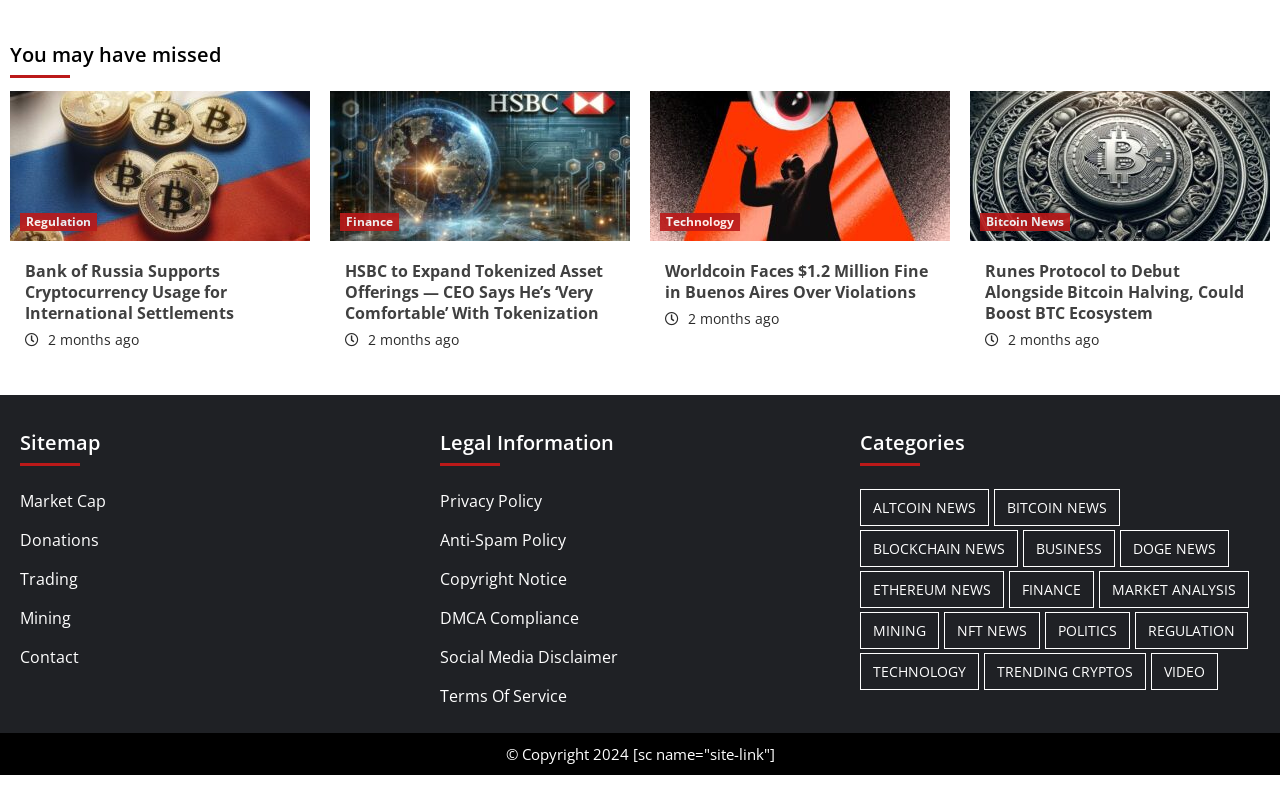Please identify the bounding box coordinates of the element's region that I should click in order to complete the following instruction: "Check the 'Copyright Notice'". The bounding box coordinates consist of four float numbers between 0 and 1, i.e., [left, top, right, bottom].

[0.344, 0.704, 0.656, 0.746]